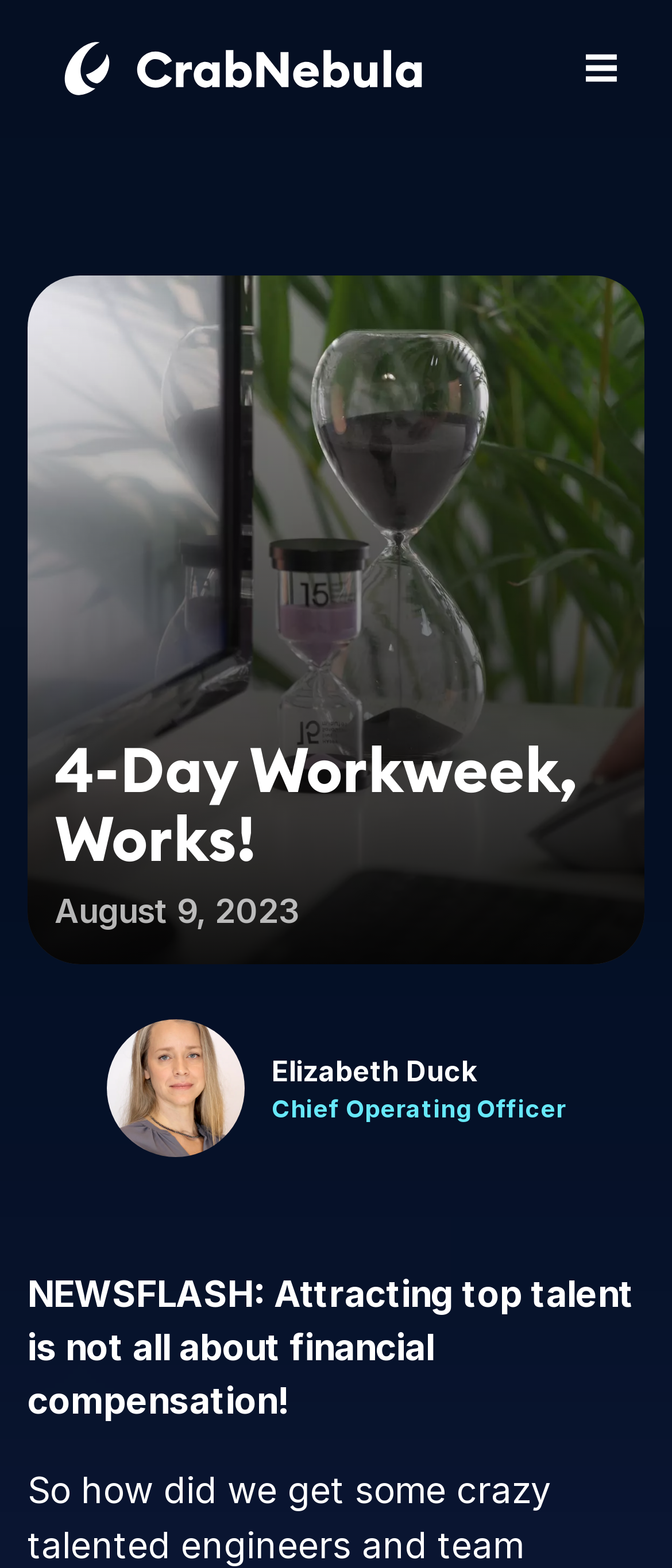What is the purpose of the button on the top right?
Please provide a comprehensive answer based on the contents of the image.

I found a button element on the top right of the webpage with the text 'Toggle mobile navigation' and bounding box coordinates [0.872, 0.035, 0.918, 0.053]. This suggests that the button is used to toggle mobile navigation.